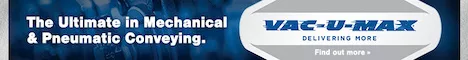Provide a short answer to the following question with just one word or phrase: What is the background color of the banner?

Blue